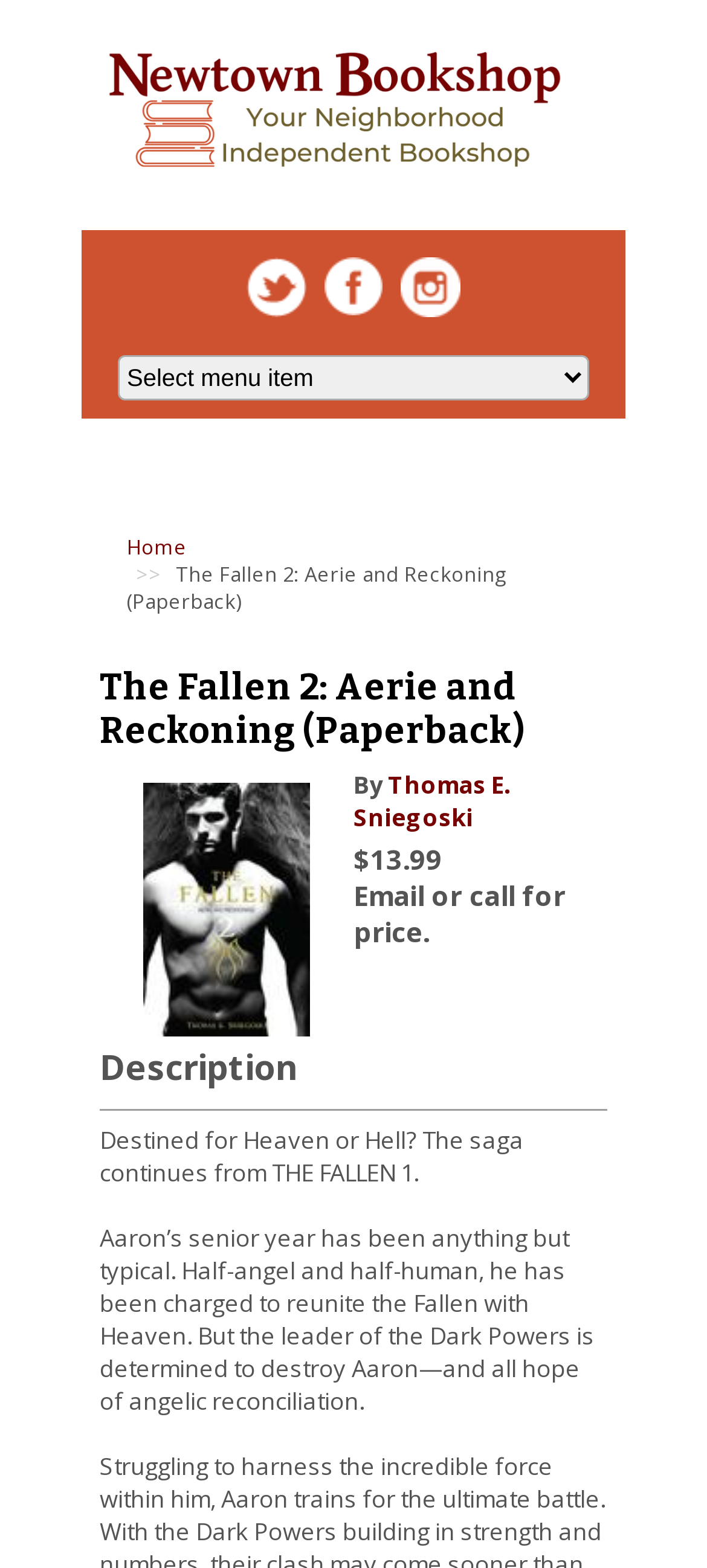Please identify the bounding box coordinates of the area I need to click to accomplish the following instruction: "Visit Twitter page".

[0.349, 0.186, 0.433, 0.207]